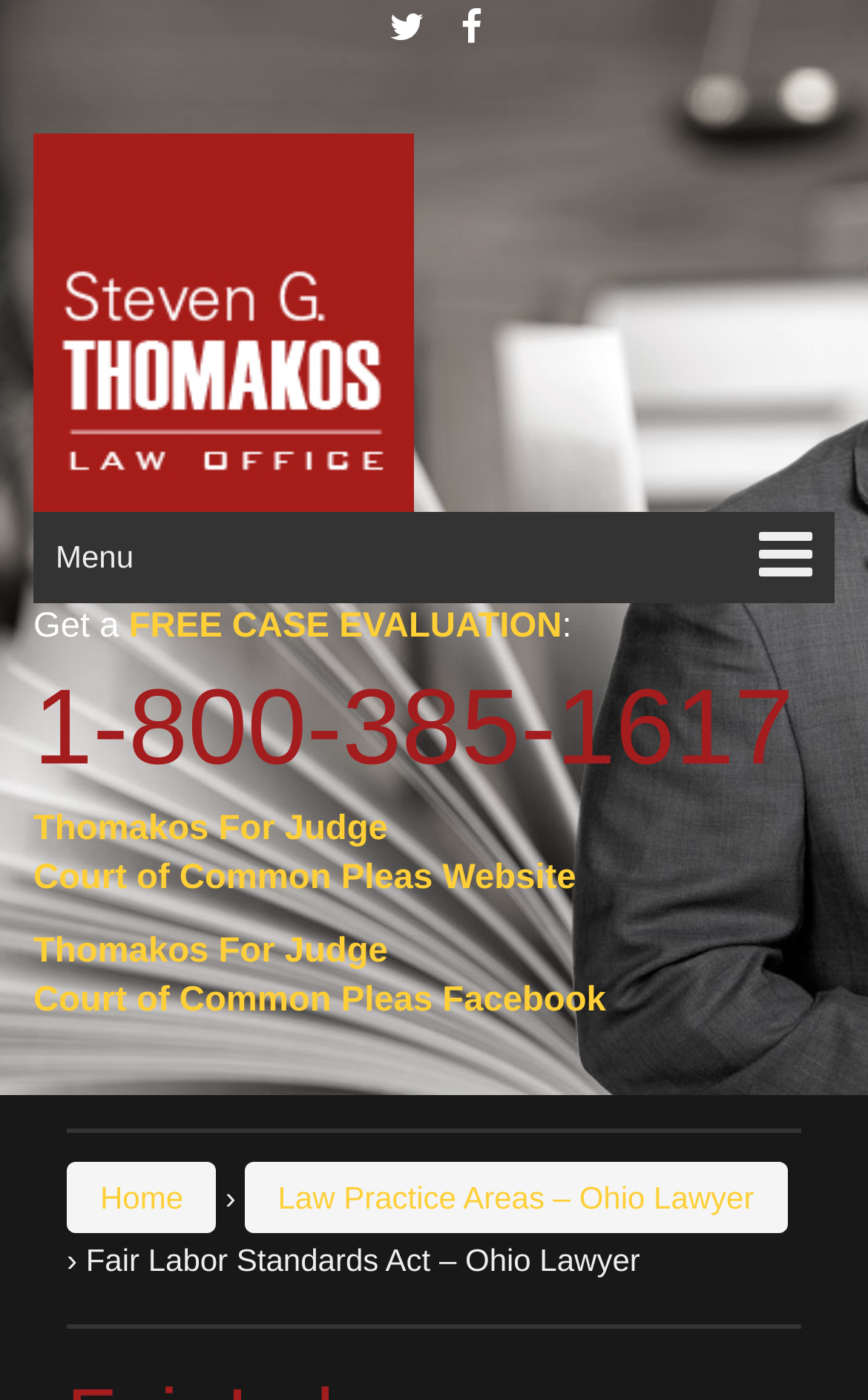Given the element description Home, identify the bounding box coordinates for the UI element on the webpage screenshot. The format should be (top-left x, top-left y, bottom-right x, bottom-right y), with values between 0 and 1.

[0.115, 0.842, 0.211, 0.867]